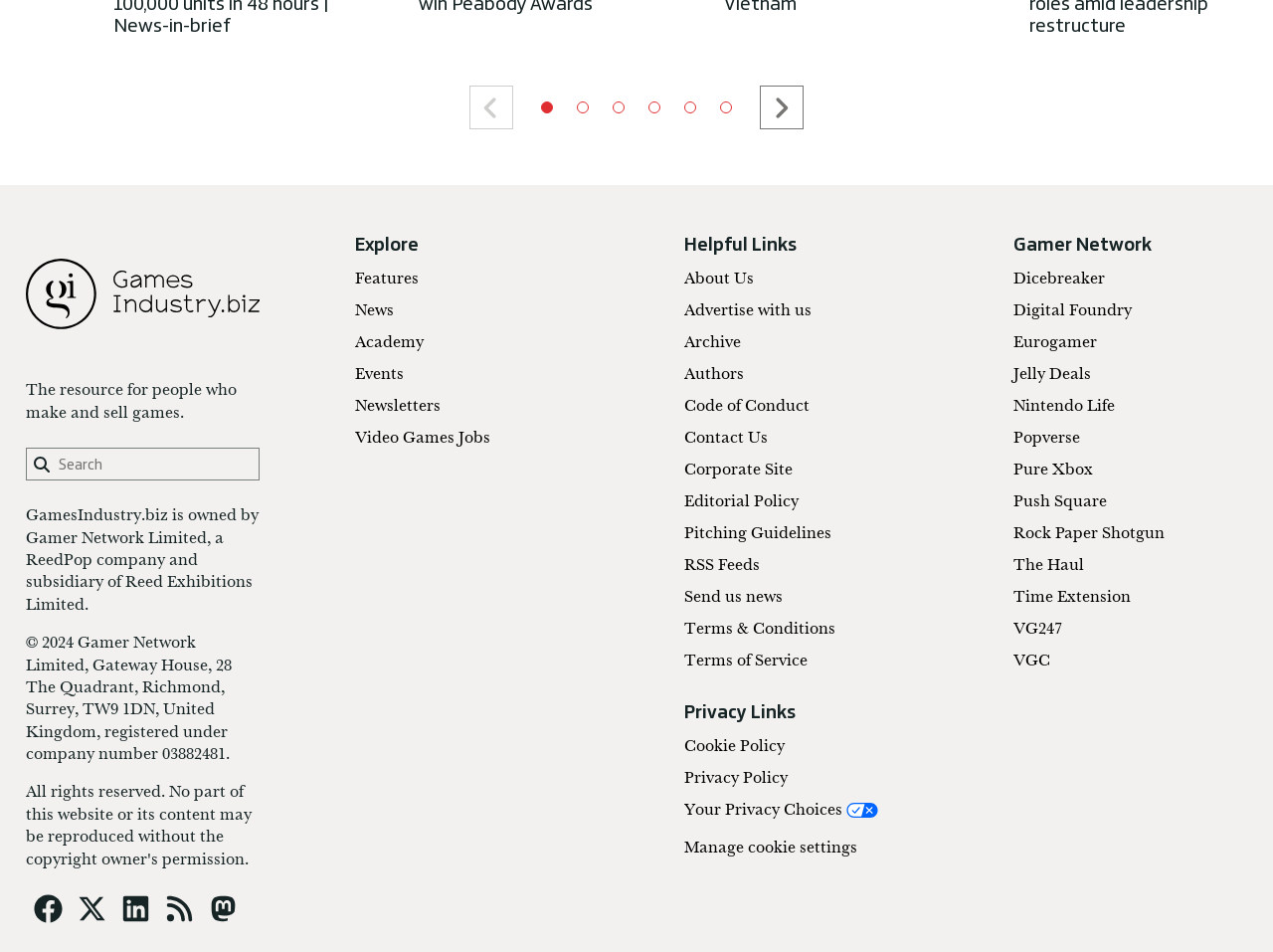What is the purpose of the 'Search' textbox?
Answer the question with just one word or phrase using the image.

To search the website